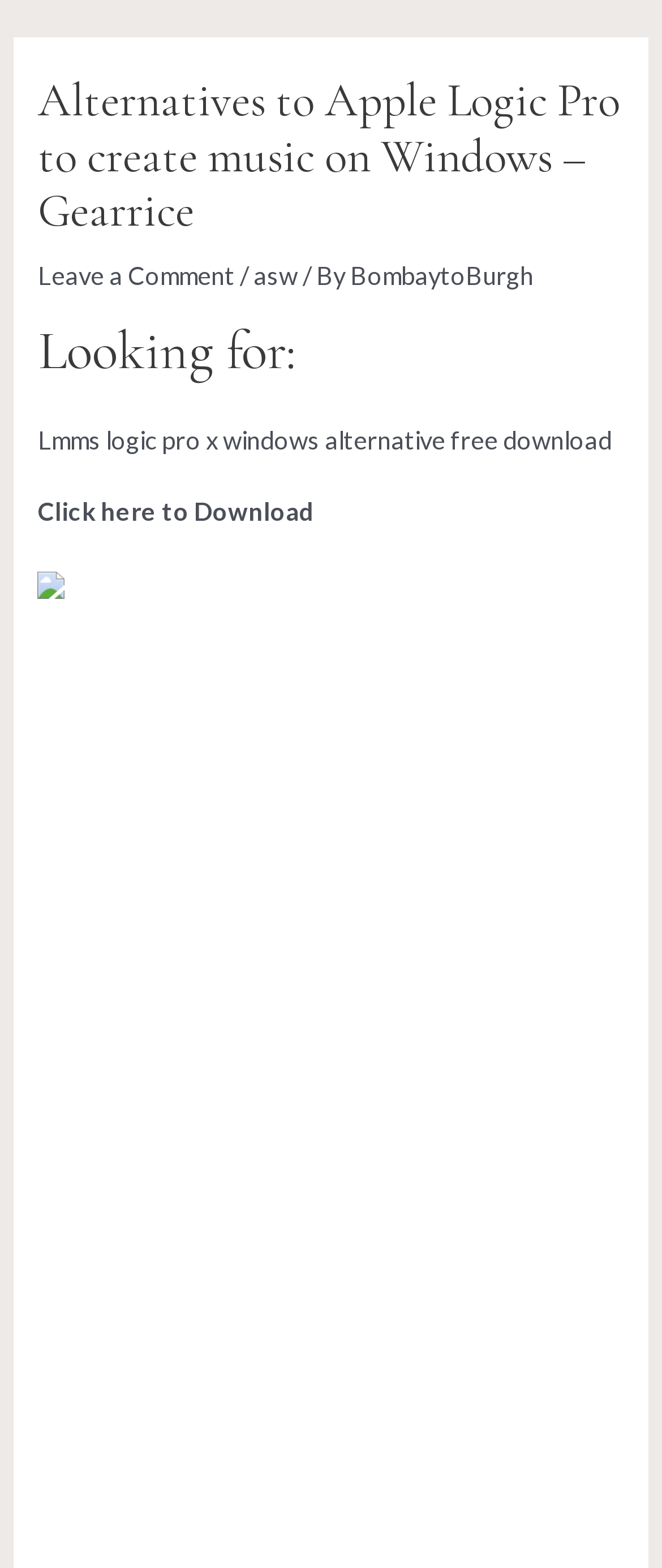Can you specify the bounding box coordinates of the area that needs to be clicked to fulfill the following instruction: "Click on the Leave a Comment link"?

[0.058, 0.167, 0.355, 0.185]